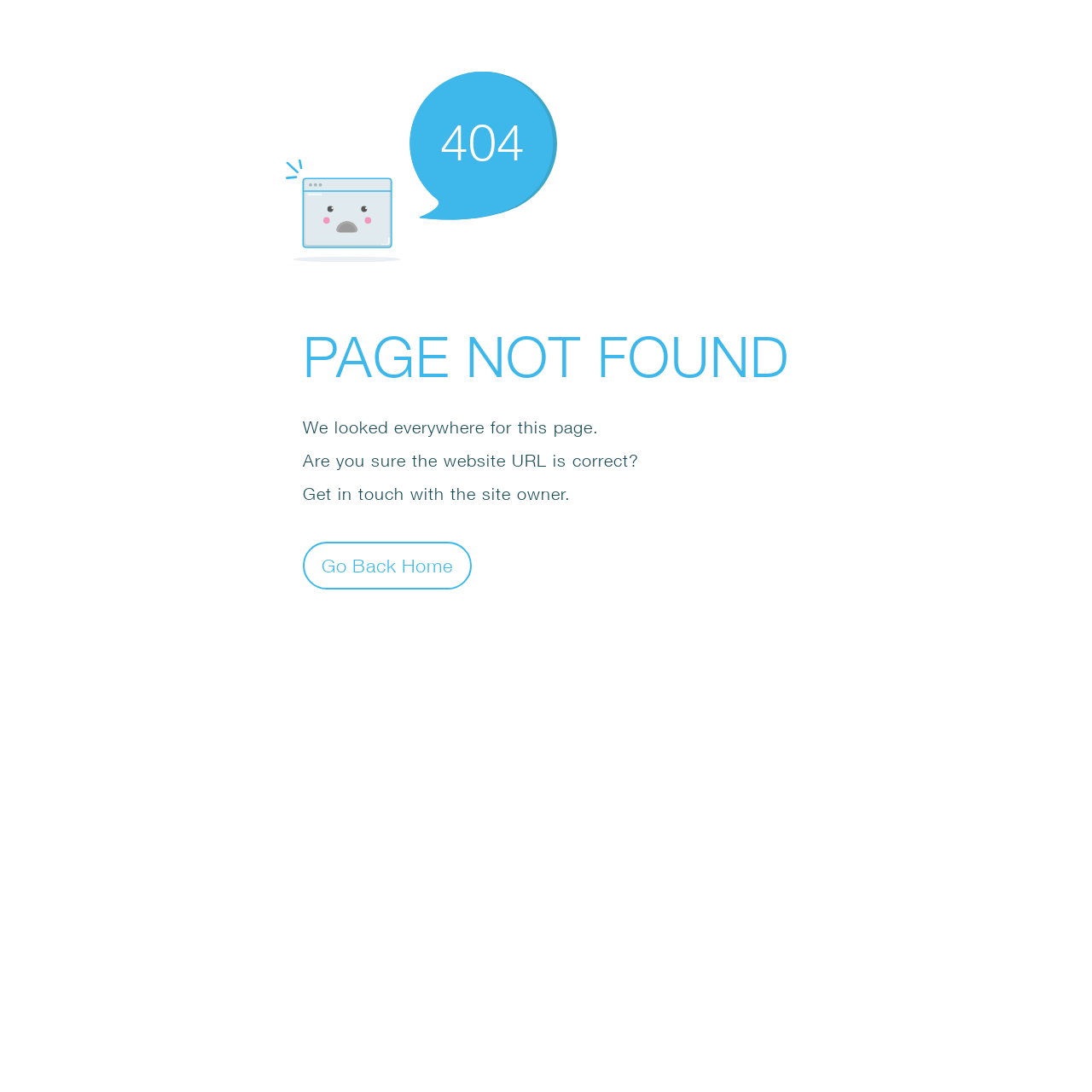Give a one-word or one-phrase response to the question: 
What is the error code displayed on the page?

404